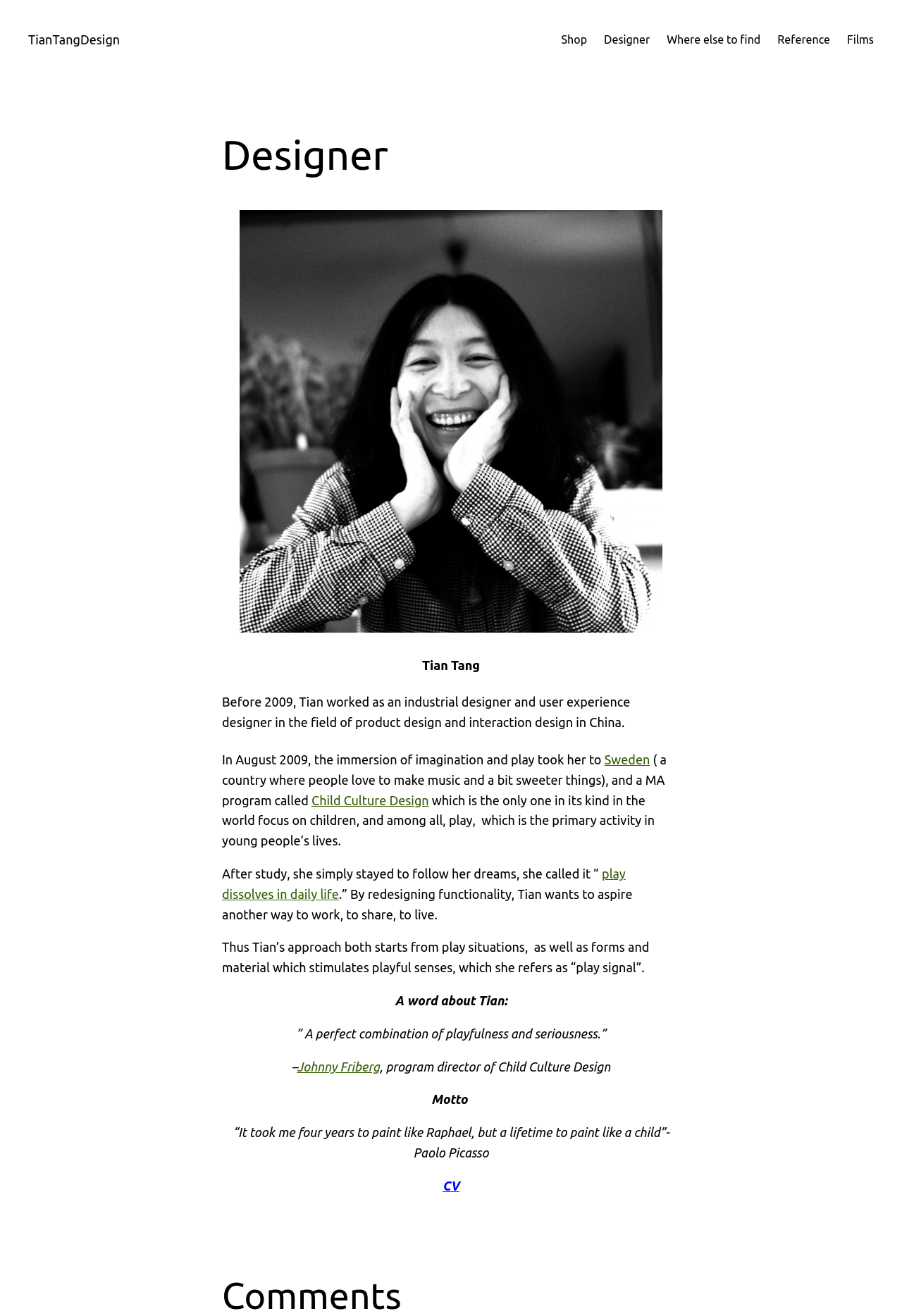Explain in detail what you observe on this webpage.

This webpage is about the designer Tian Tang, showcasing her background, experience, and philosophy. At the top, there are six links: "TianTangDesign", "Shop", "Designer", "Where else to find", "Reference", and "Films", aligned horizontally across the page.

Below these links, a large heading "Designer" is centered on the page. To the right of the heading is a portrait image of Tian Tang, accompanied by her name in text. 

The main content of the page is a biographical text about Tian Tang, divided into several paragraphs. The text describes her background in industrial design and user experience design, her move to Sweden, and her studies in Child Culture Design. It also mentions her approach to design, which focuses on playfulness and functionality.

Throughout the text, there are links to specific keywords, such as "Sweden" and "Child Culture Design". The text also includes a quote from Johnny Friberg, program director of Child Culture Design, describing Tian Tang's approach as "a perfect combination of playfulness and seriousness".

At the bottom of the page, there is a motto section, featuring a quote from Paolo Picasso about the importance of maintaining a childlike perspective in art. Finally, there is a link to Tian Tang's CV.